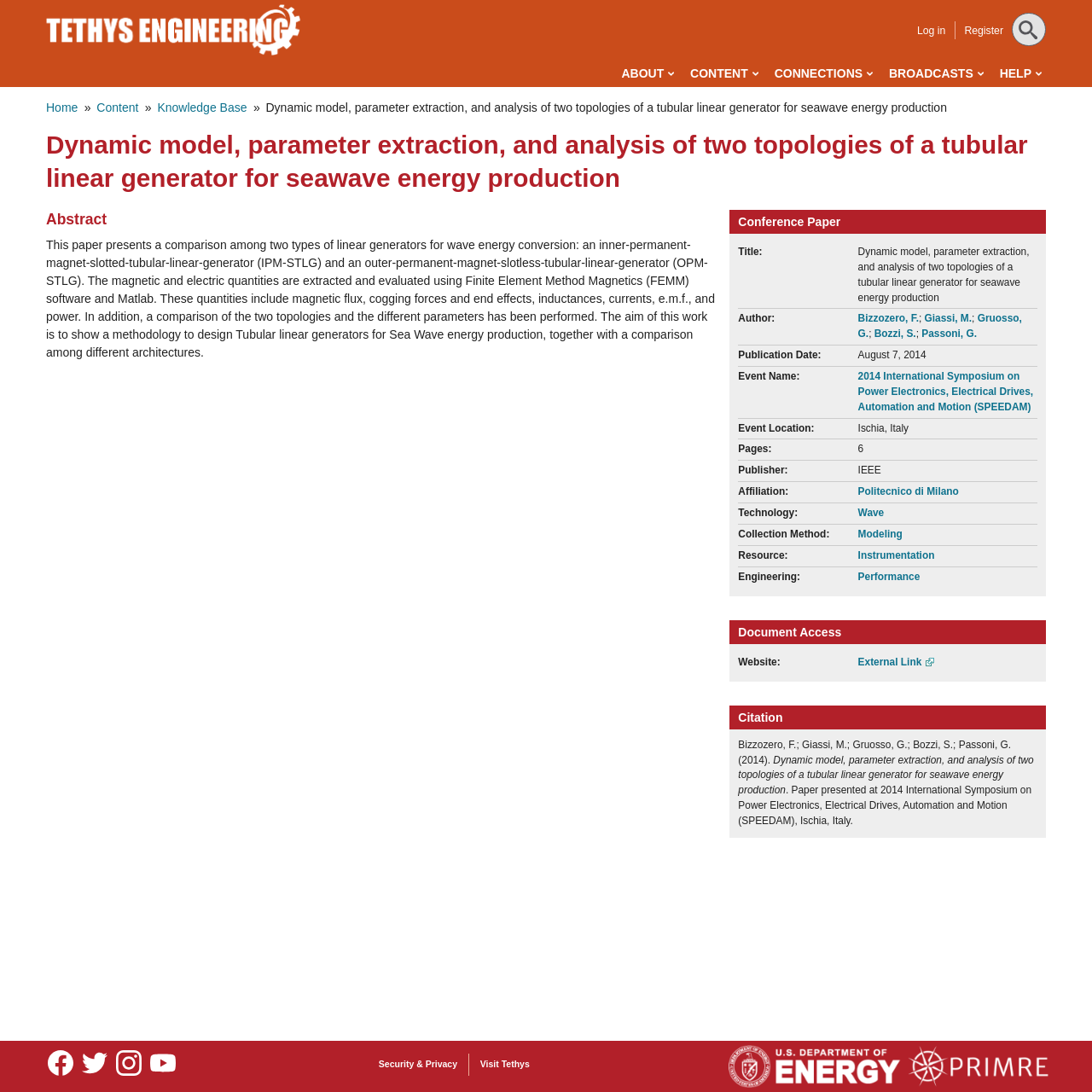Use a single word or phrase to respond to the question:
What is the topic of the conference paper?

Wave energy conversion